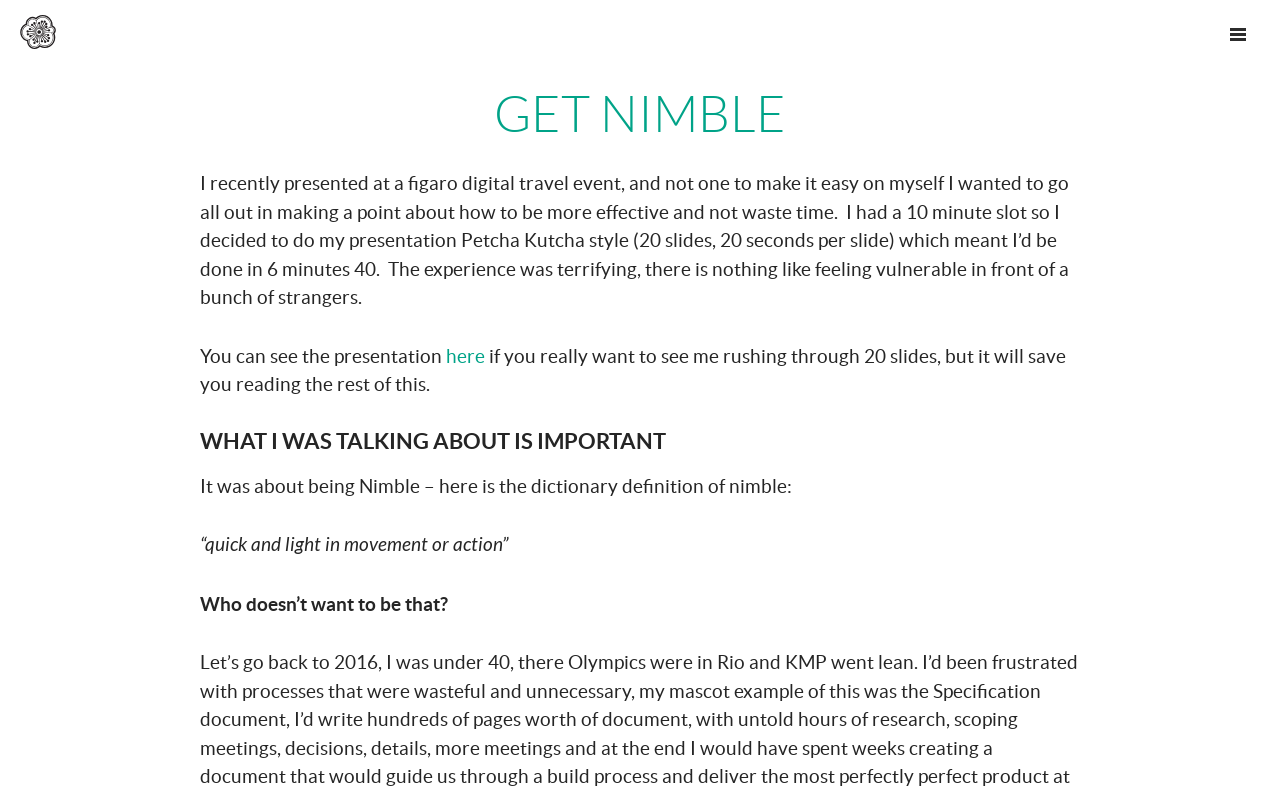Explain the features and main sections of the webpage comprehensively.

The webpage is about KMP Digitata, a digital marketing company that focuses on delivering measurable ROI objectives for its clients. At the top-left corner, there is a heading "KMP DIGITATA" with a link to the company's name. On the top-right corner, there is a link labeled "Menu".

Below the top section, there is a header section with a heading "GET NIMBLE". Underneath, there is a block of text that appears to be a personal anecdote about presenting at a digital travel event. The text is divided into several paragraphs, with a link to a presentation in the middle.

Following the personal story, there is a heading "WHAT I WAS TALKING ABOUT IS IMPORTANT" that separates the content into two sections. The second section discusses the concept of being "nimble", with a dictionary definition provided. The text is arranged in a single column, with no images or other multimedia elements visible on the page.